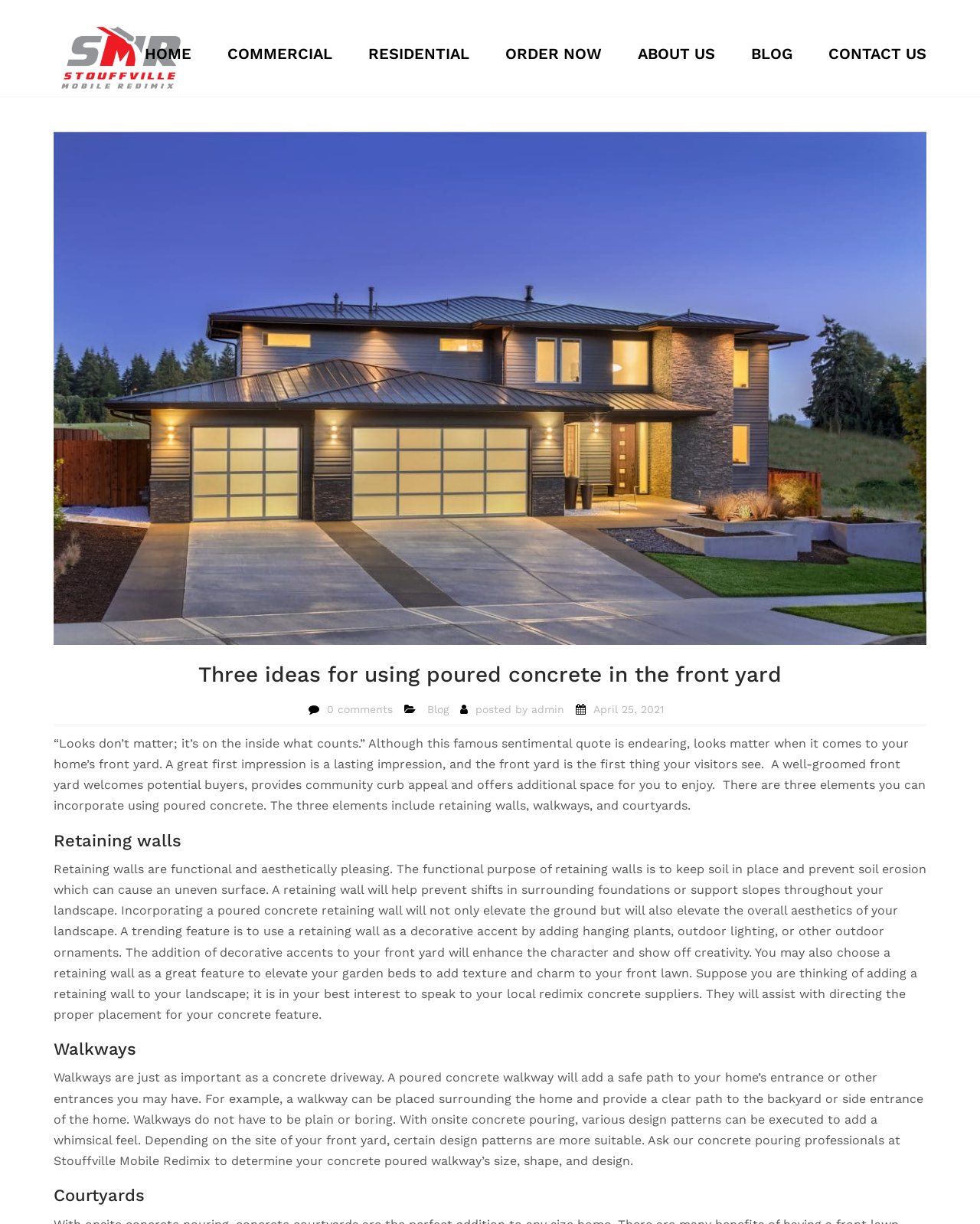Mark the bounding box of the element that matches the following description: "Home".

[0.14, 0.028, 0.203, 0.061]